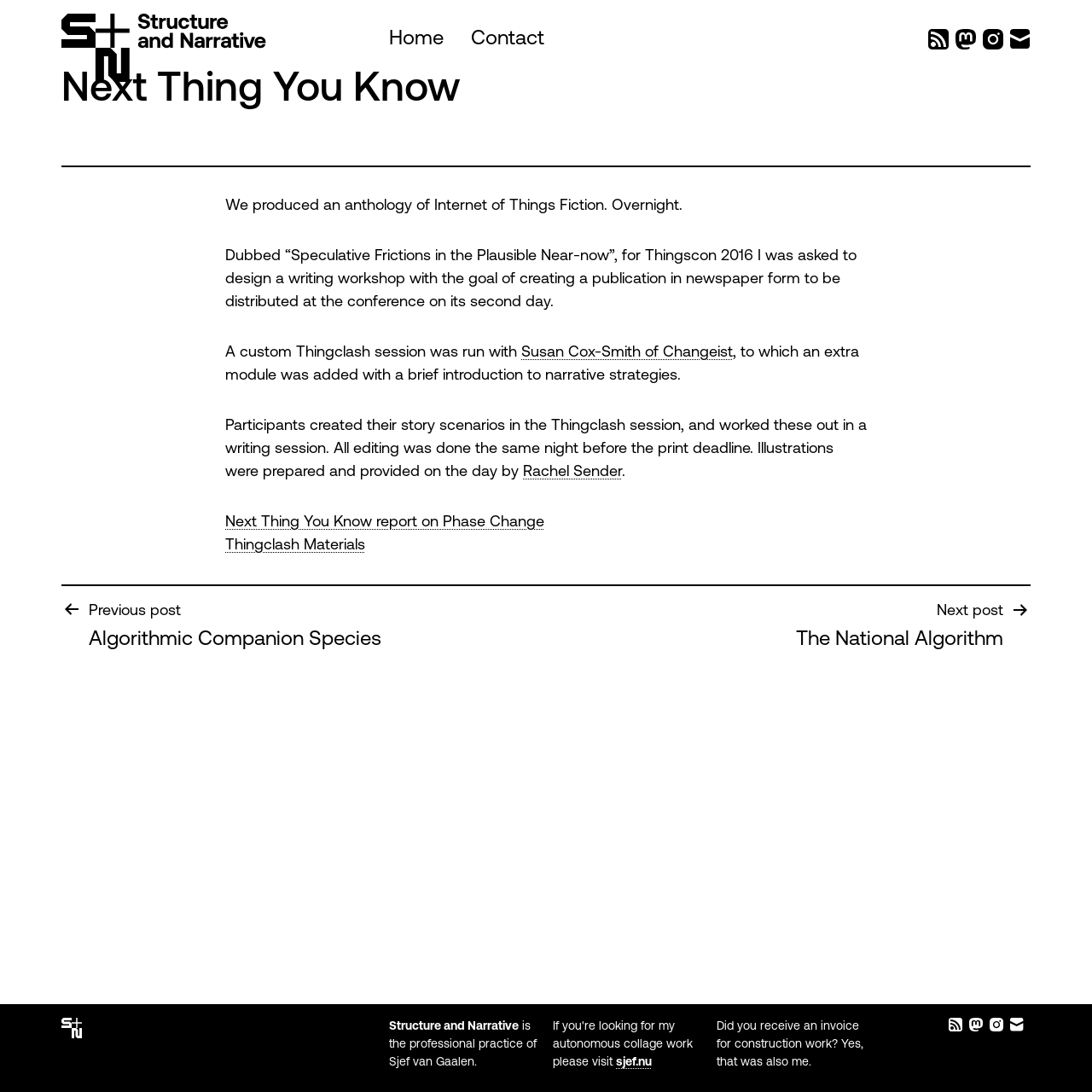With reference to the image, please provide a detailed answer to the following question: What is the name of the anthology?

The answer can be found in the second paragraph of the main article, where it is mentioned that the anthology is dubbed 'Speculative Frictions in the Plausible Near-now'.